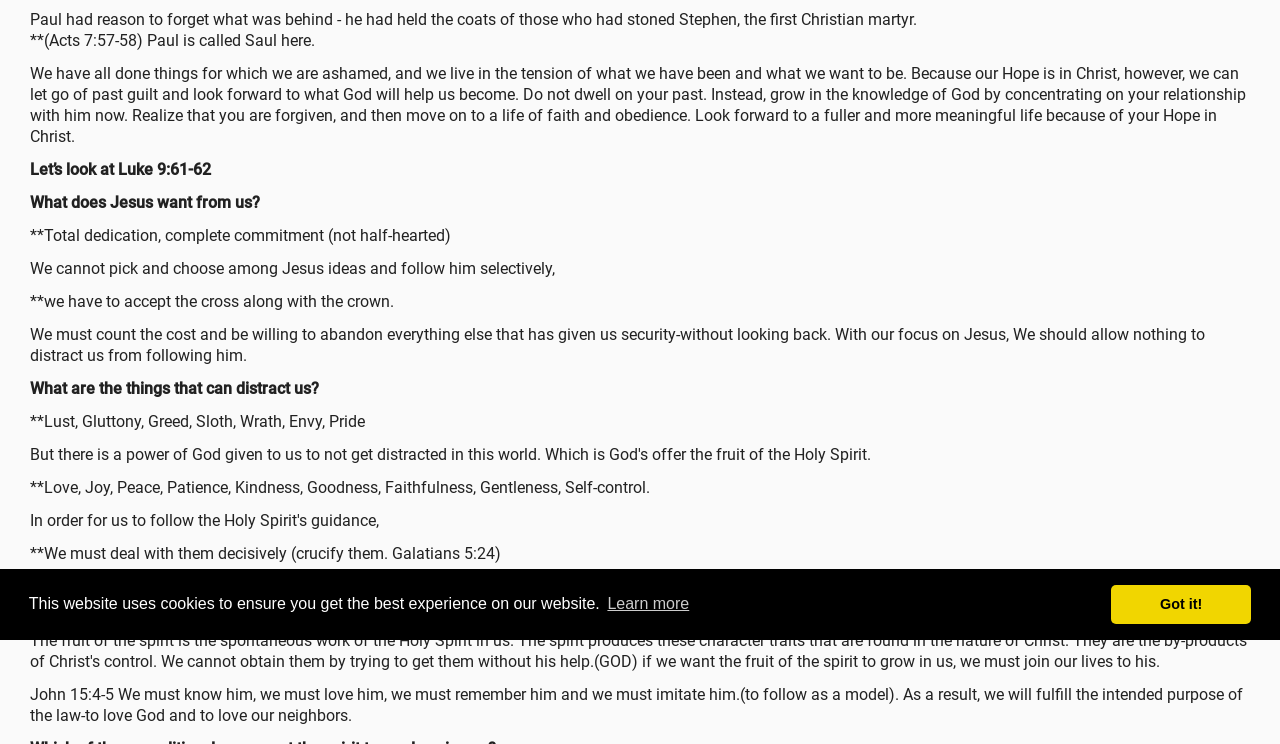Locate the UI element that matches the description Got it! in the webpage screenshot. Return the bounding box coordinates in the format (top-left x, top-left y, bottom-right x, bottom-right y), with values ranging from 0 to 1.

[0.868, 0.786, 0.978, 0.839]